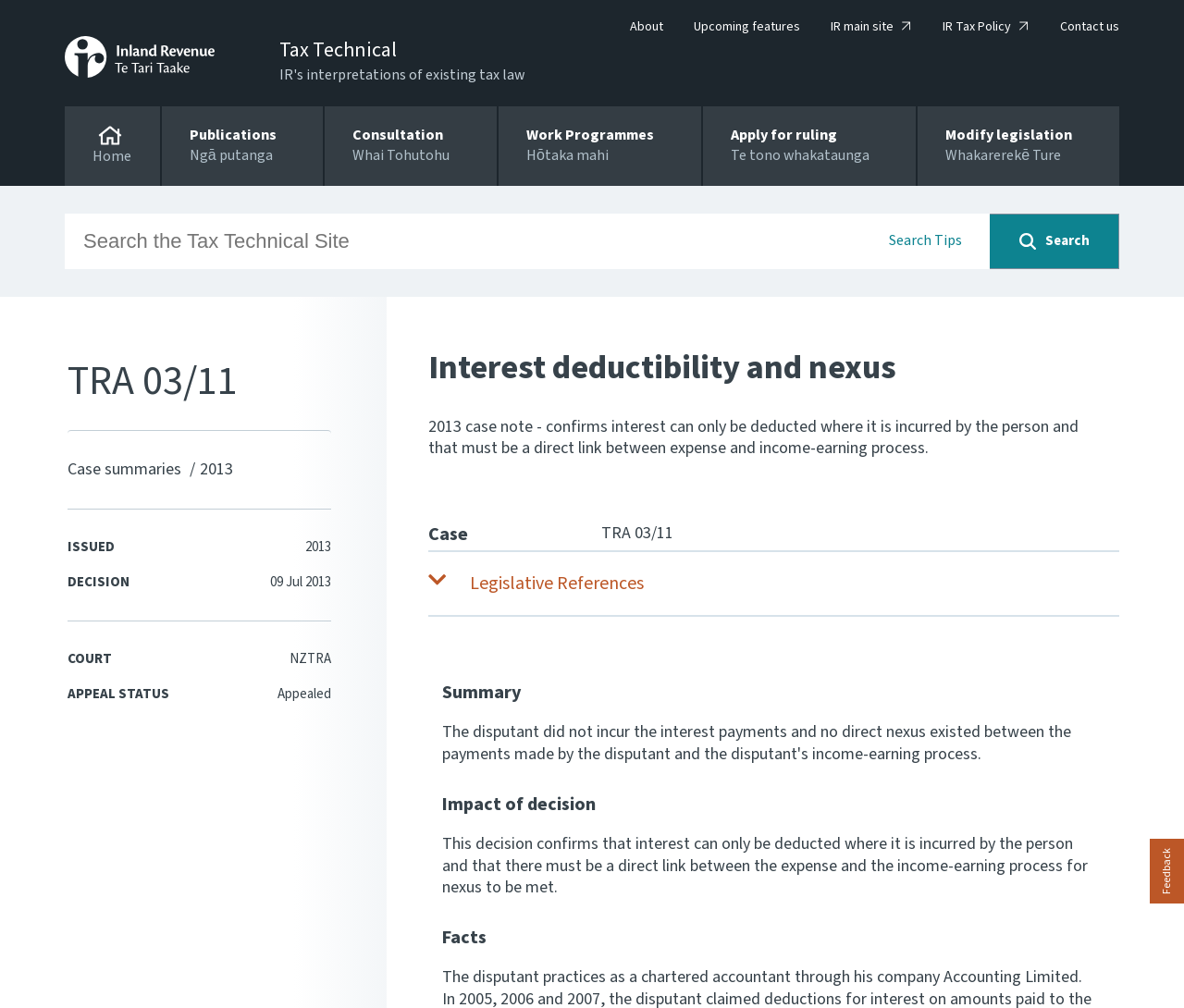What is the type of references provided?
Based on the screenshot, respond with a single word or phrase.

Legislative References